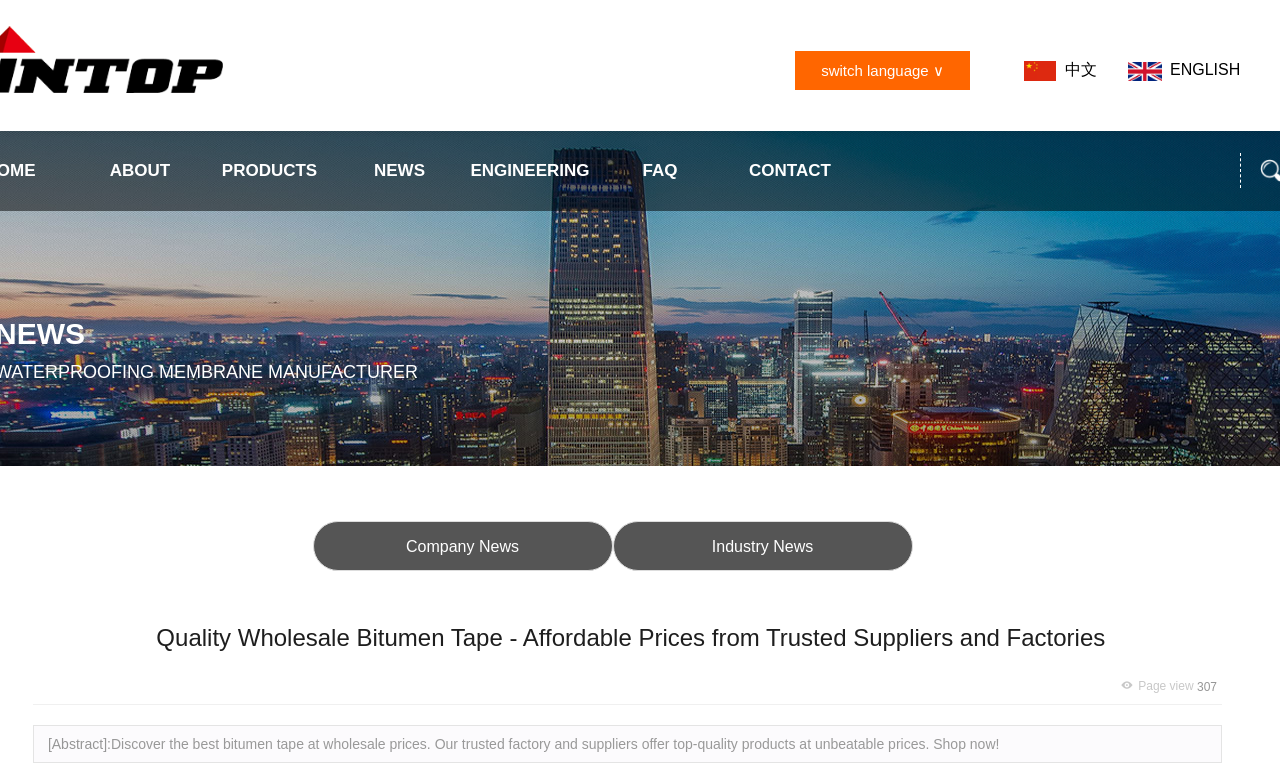Please locate the bounding box coordinates of the element's region that needs to be clicked to follow the instruction: "Go to Home page". The bounding box coordinates should be provided as four float numbers between 0 and 1, i.e., [left, top, right, bottom].

None